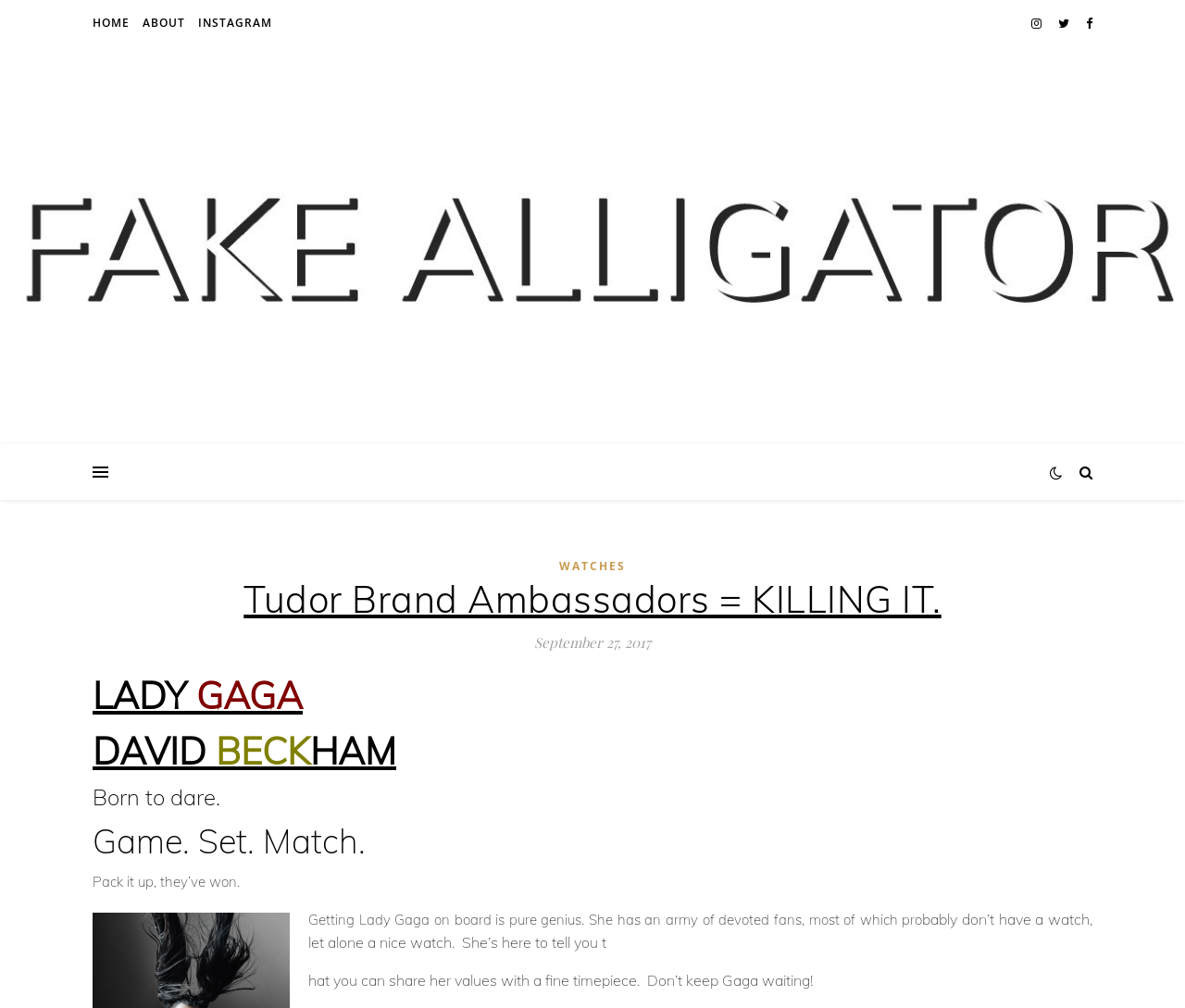Provide an in-depth caption for the contents of the webpage.

The webpage is about Tudor brand ambassadors, specifically Lady Gaga and David Beckham. At the top right corner, there are three social media links represented by icons. Below them, there is a navigation menu with links to "HOME", "ABOUT", and "INSTAGRAM". 

The main content is divided into sections, each with a heading. The first section has a heading "Tudor Brand Ambassadors = KILLING IT." and a subheading "September 27, 2017". 

Below this section, there are four consecutive headings: "LADY GAGA", "DAVID BECKHAM", "Born to dare.", and "Game. Set. Match.". 

Following these headings, there is a paragraph of text that reads "Pack it up, they’ve won." and then a longer passage of text that discusses Lady Gaga's influence and how she promotes Tudor watches to her fans. The text is divided into three blocks, with the last block encouraging readers not to keep Lady Gaga waiting.